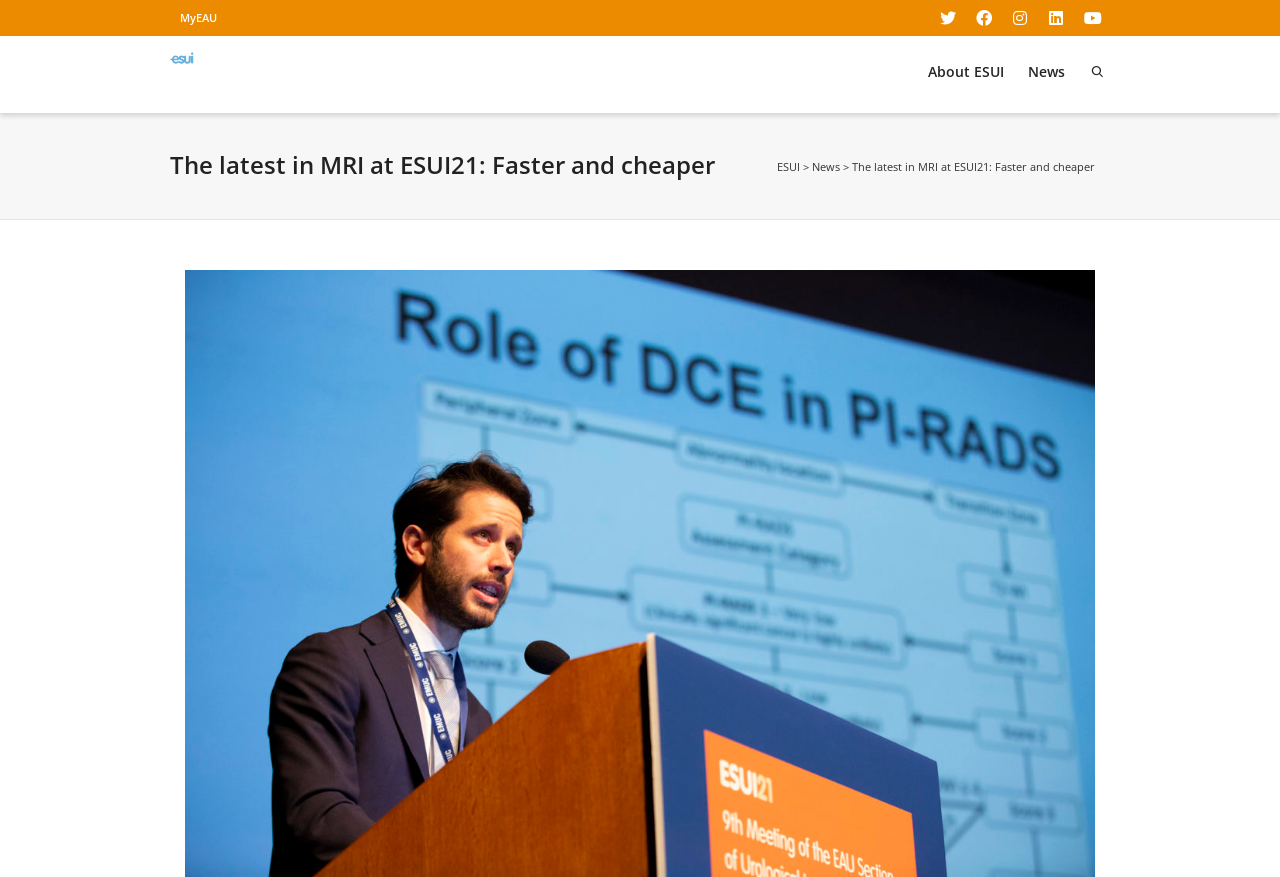How many navigation links are present?
Kindly give a detailed and elaborate answer to the question.

There are four navigation links present at the top of the webpage, namely 'MyEAU', 'ESUI', 'About ESUI', and 'News'. These links likely direct users to different sections of the website.